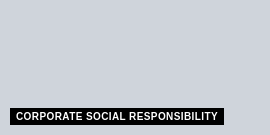What is the purpose of the text in the image?
Look at the screenshot and provide an in-depth answer.

The caption suggests that the text 'CORPORATE SOCIAL RESPONSIBILITY' serves as a header or thematic emphasis for content related to corporate responsibility initiatives, emphasizing the importance of ethical practices and sustainability in business.